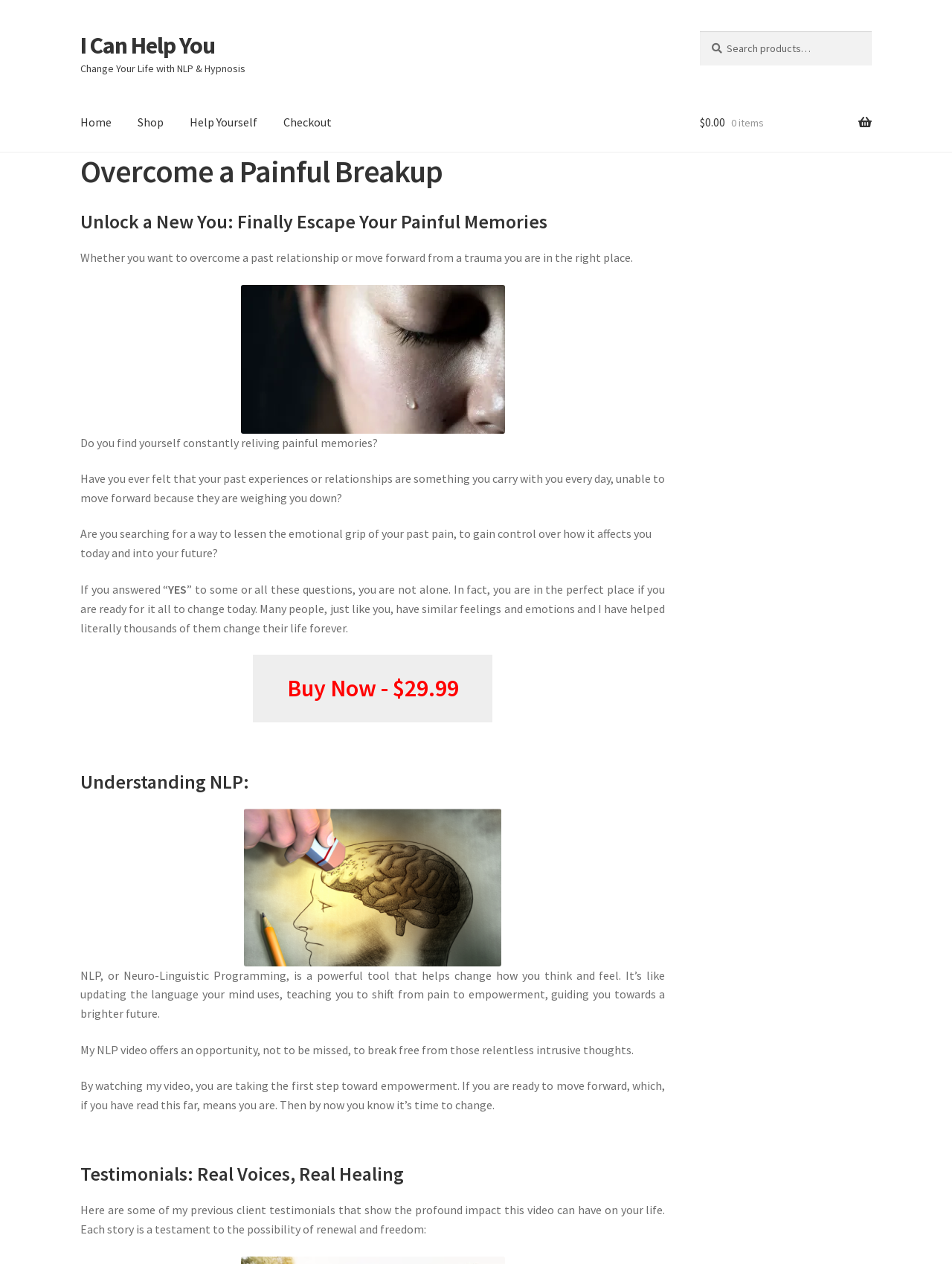Based on the provided description, "Checkout", find the bounding box of the corresponding UI element in the screenshot.

[0.285, 0.074, 0.361, 0.12]